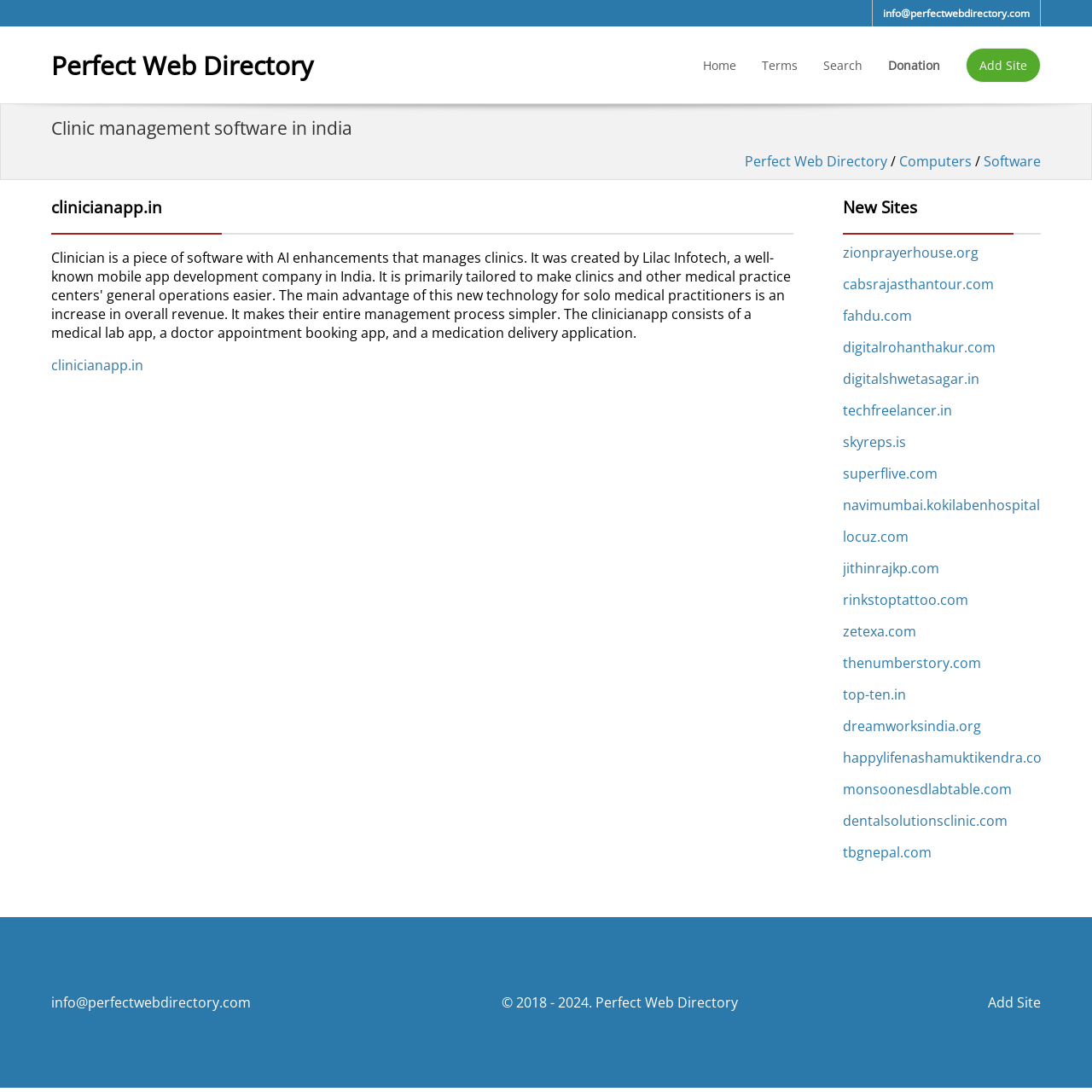Please specify the bounding box coordinates of the clickable region to carry out the following instruction: "check the terms". The coordinates should be four float numbers between 0 and 1, in the format [left, top, right, bottom].

[0.698, 0.052, 0.73, 0.067]